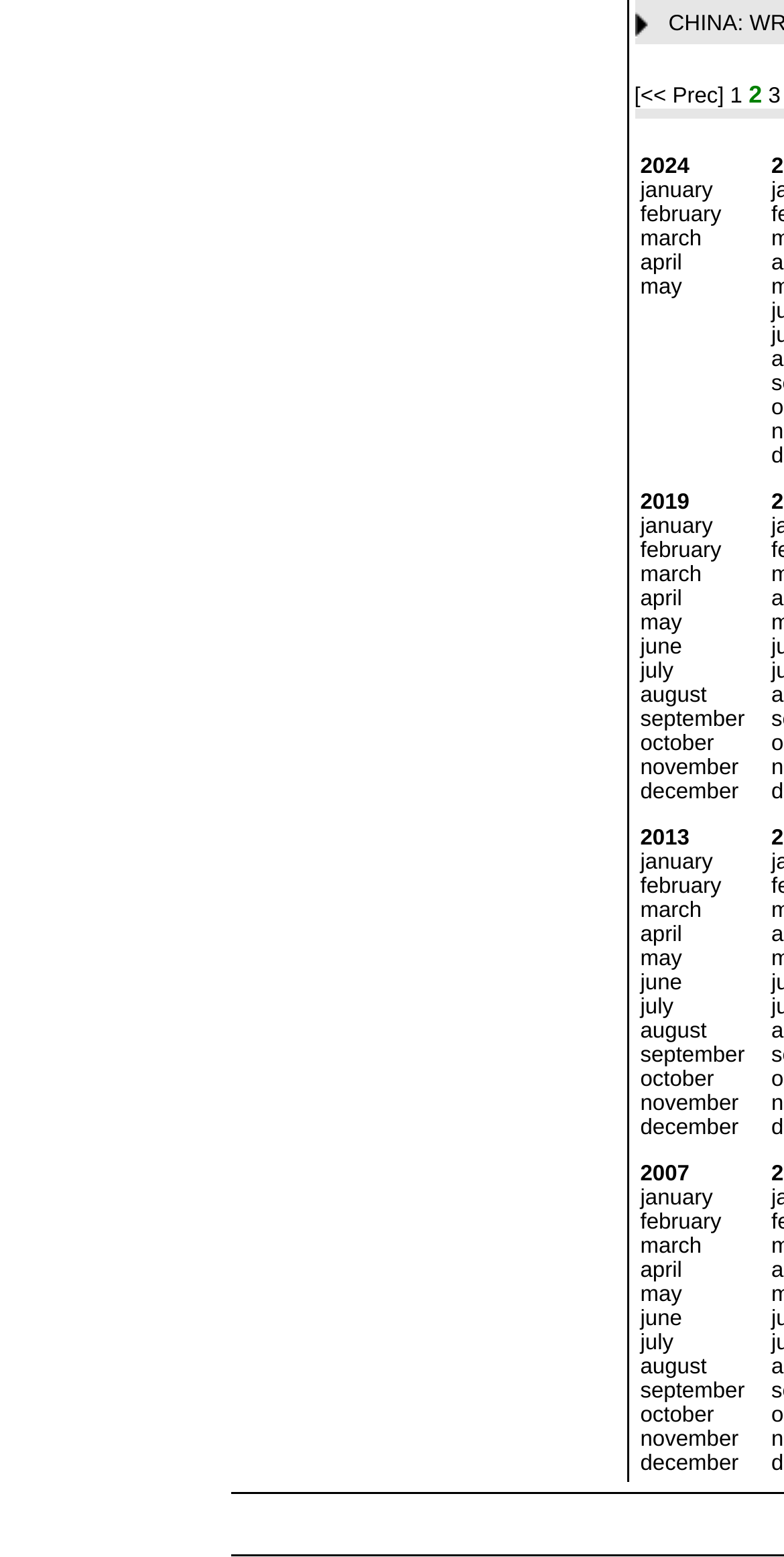Please determine the bounding box of the UI element that matches this description: july. The coordinates should be given as (top-left x, top-left y, bottom-right x, bottom-right y), with all values between 0 and 1.

[0.817, 0.639, 0.859, 0.655]